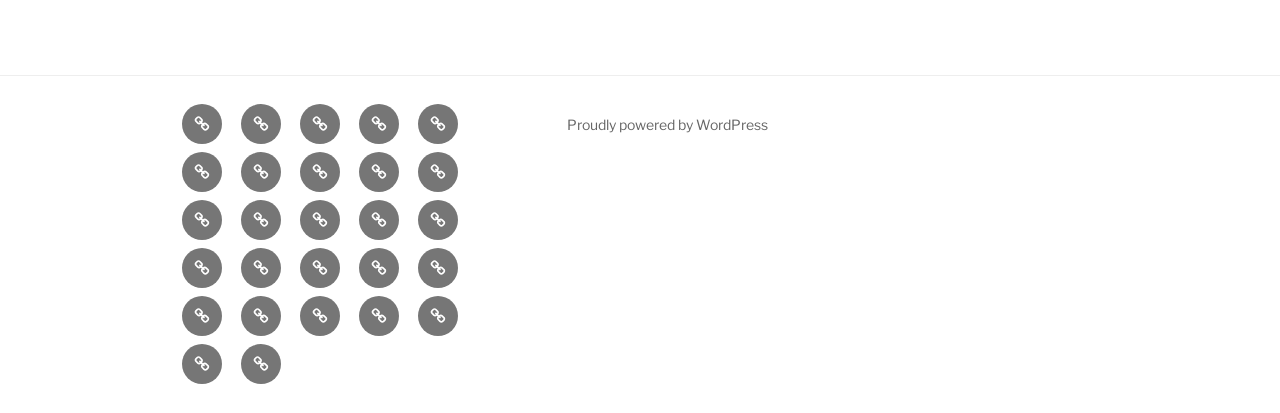Please determine the bounding box coordinates for the element that should be clicked to follow these instructions: "Click 'About'".

None